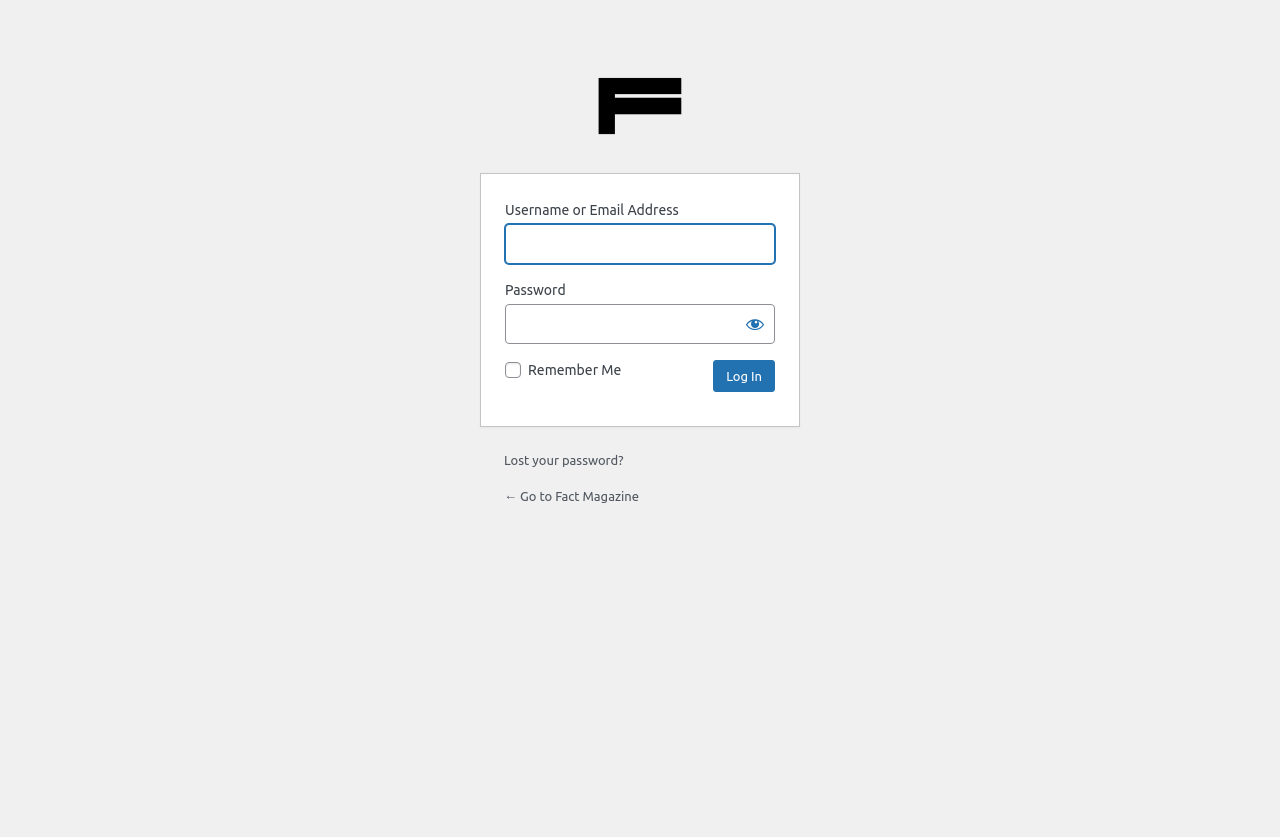Given the element description, predict the bounding box coordinates in the format (top-left x, top-left y, bottom-right x, bottom-right y). Make sure all values are between 0 and 1. Here is the element description: name="pwd"

[0.395, 0.363, 0.605, 0.411]